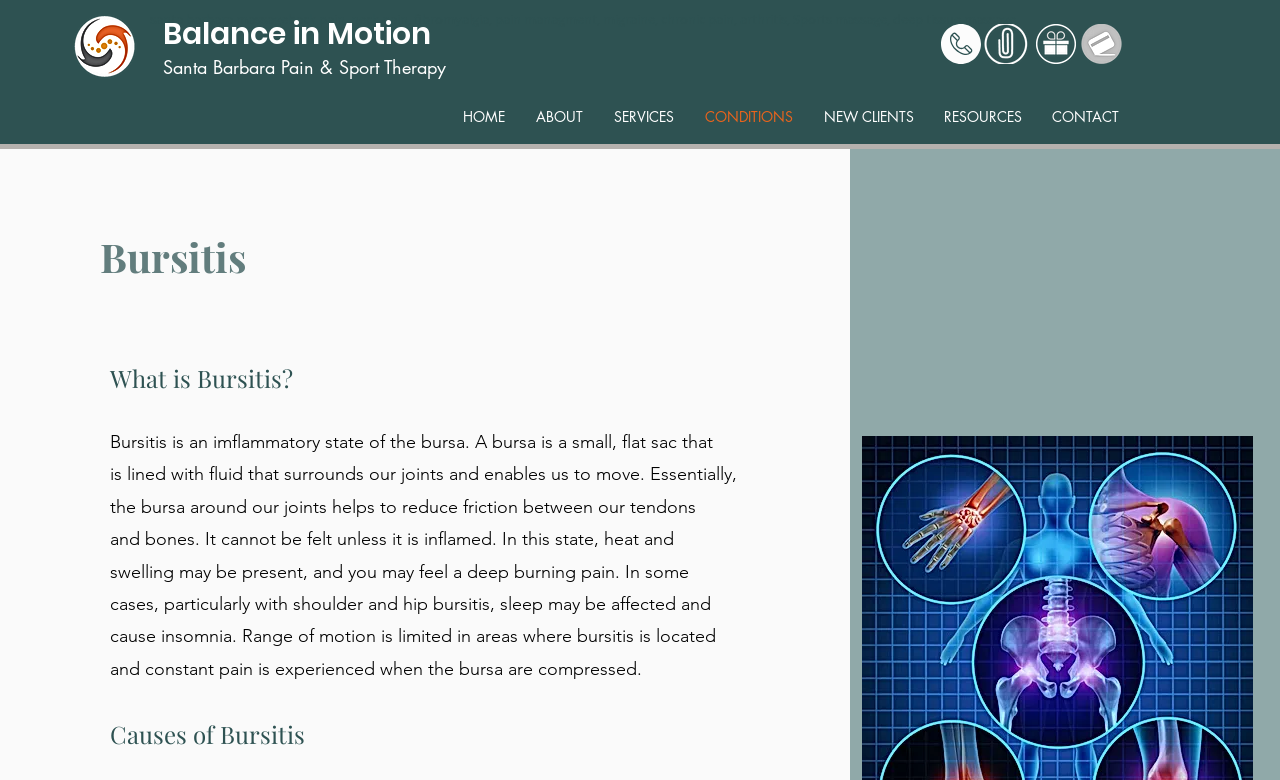Locate the bounding box coordinates of the clickable region to complete the following instruction: "Click on the 'Gift Certificates' link."

[0.809, 0.031, 0.841, 0.082]